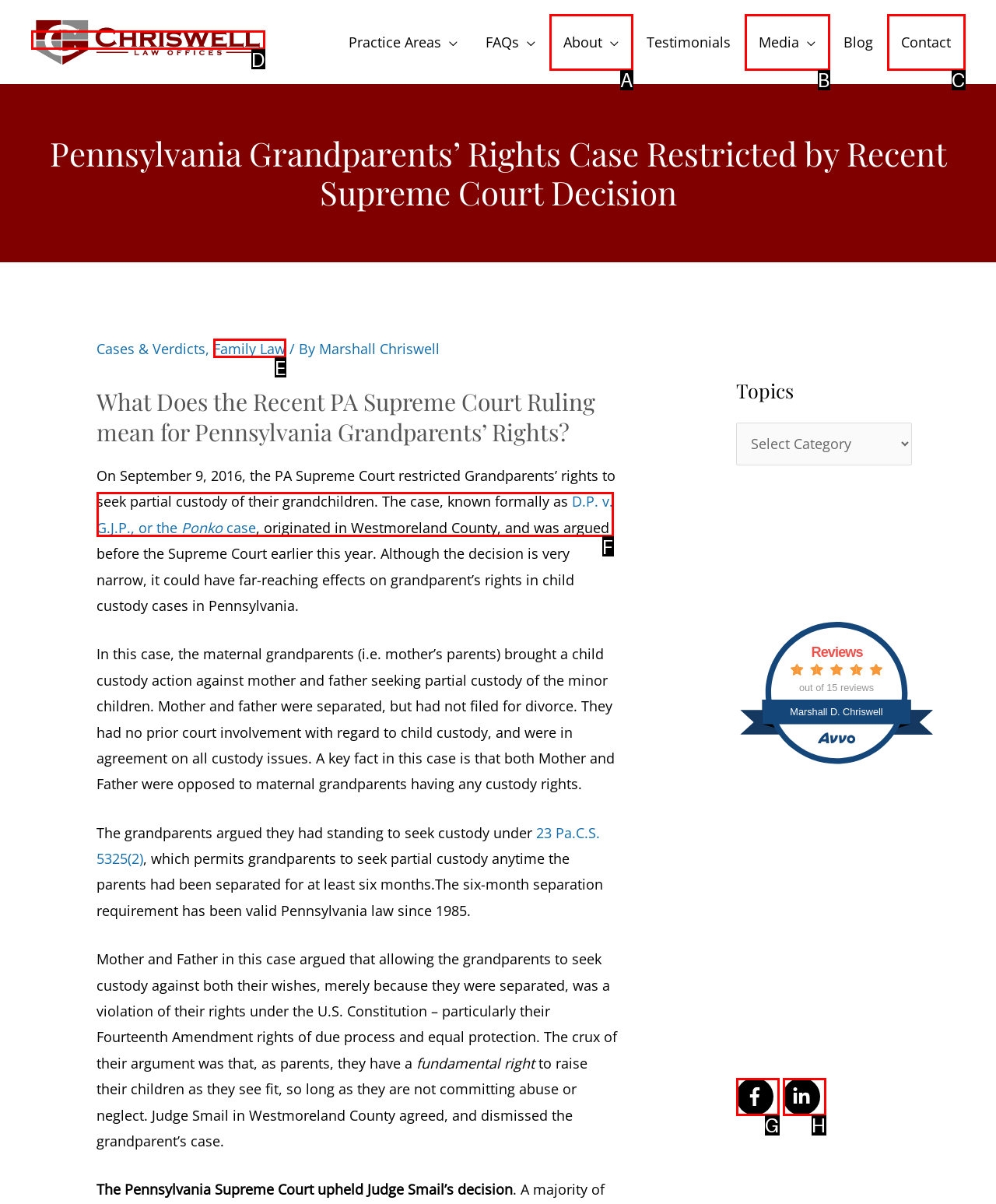Determine the letter of the UI element that will complete the task: Click the 'D.P. v. G.J.P., or the Ponko case' link
Reply with the corresponding letter.

F